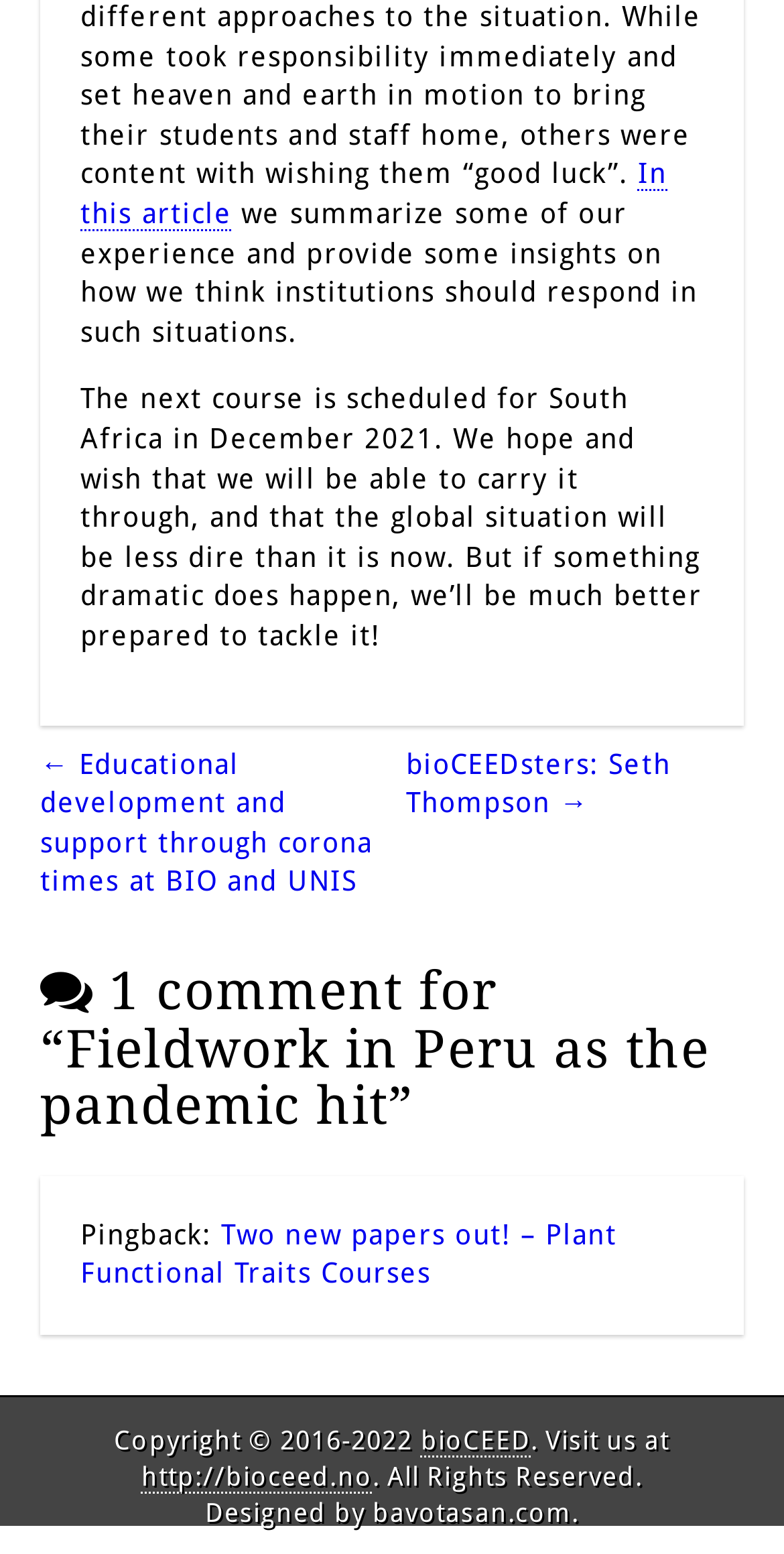Refer to the element description http://bioceed.no and identify the corresponding bounding box in the screenshot. Format the coordinates as (top-left x, top-left y, bottom-right x, bottom-right y) with values in the range of 0 to 1.

[0.18, 0.941, 0.475, 0.961]